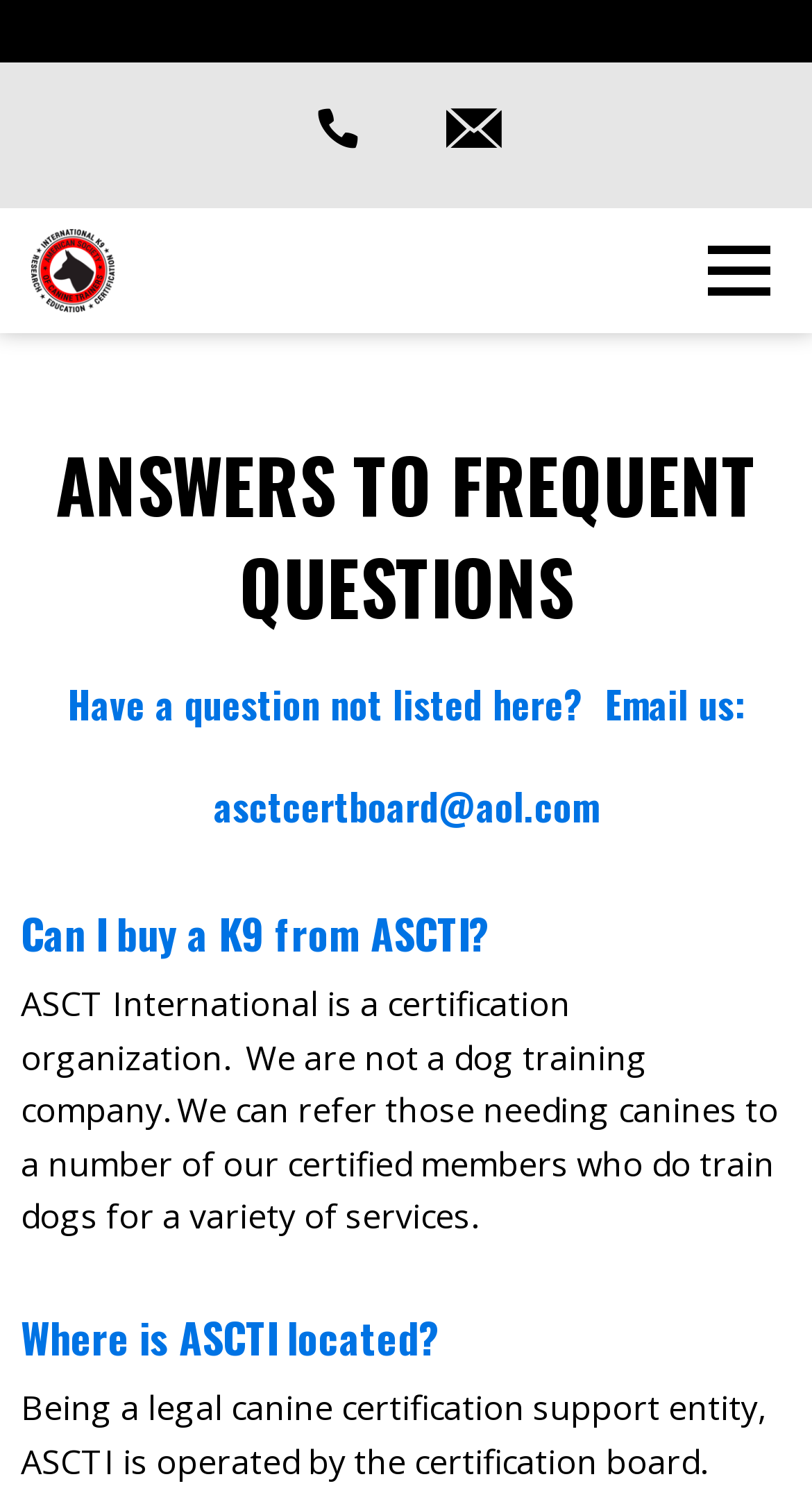What type of organization is ASCT International?
Please craft a detailed and exhaustive response to the question.

According to the StaticText element, ASCT International is a certification organization, not a dog training company.